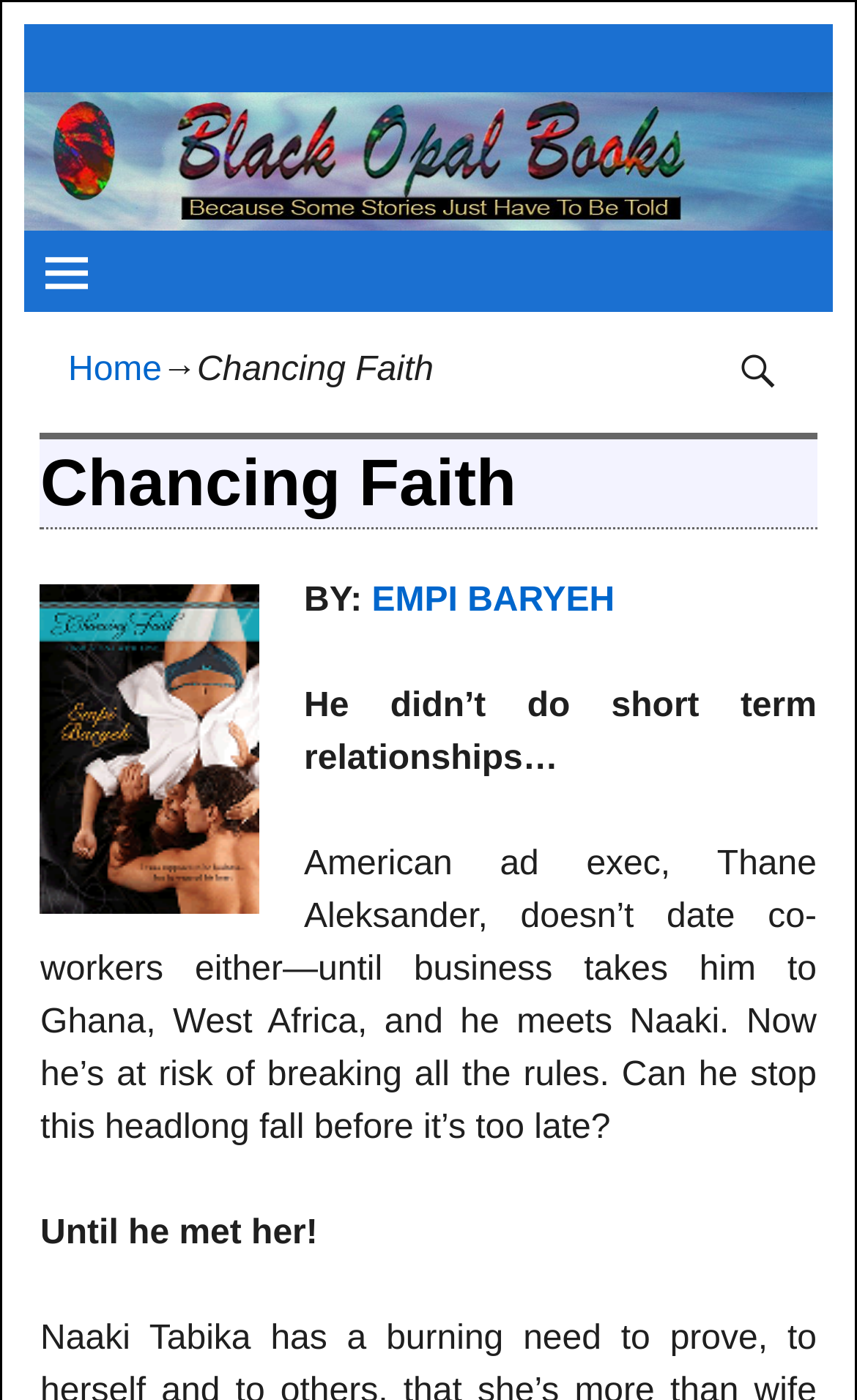Please give a succinct answer to the question in one word or phrase:
Where does the main character meet Naaki?

Ghana, West Africa